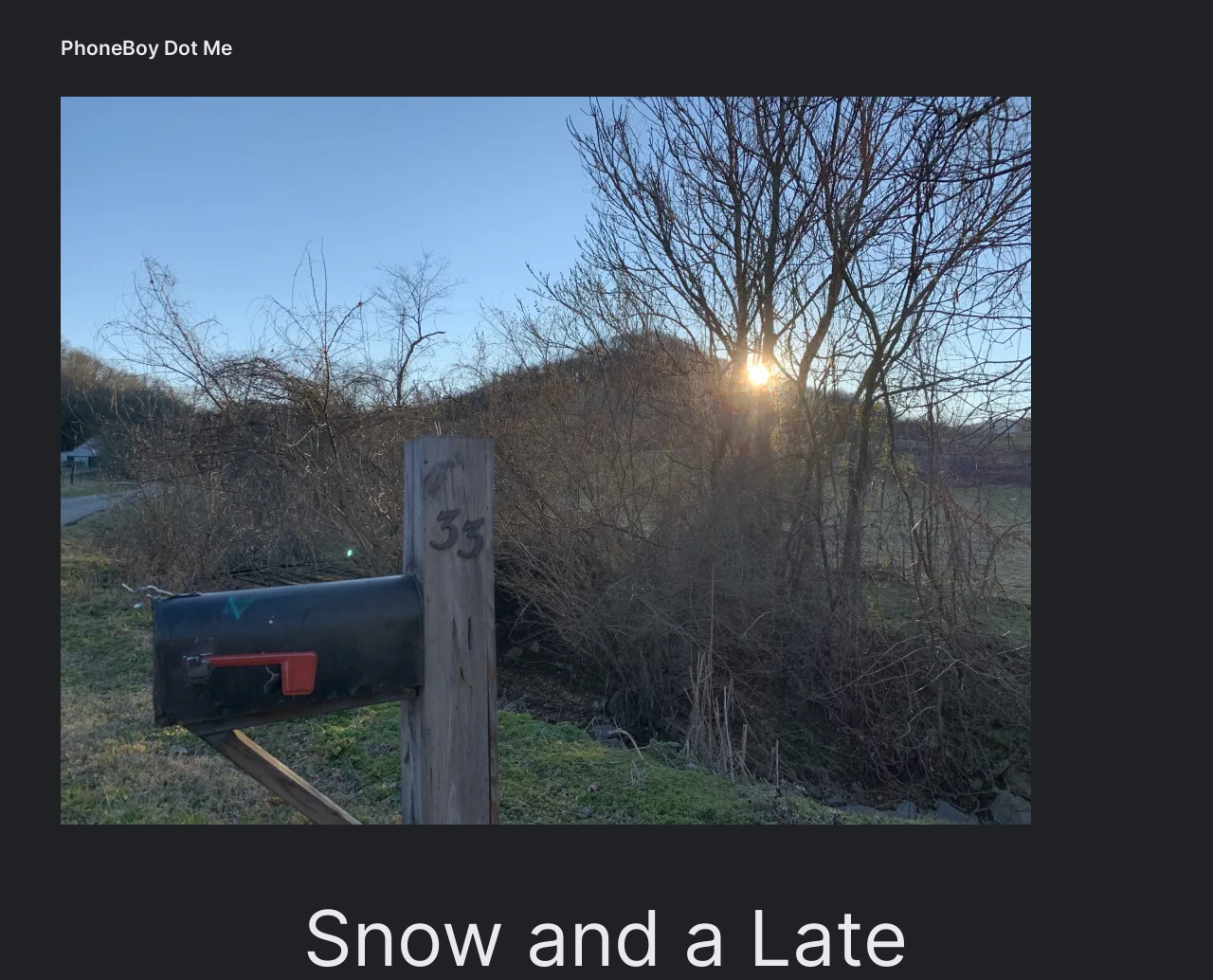Find and provide the bounding box coordinates for the UI element described with: "PhoneBoy Dot Me".

[0.05, 0.036, 0.191, 0.061]